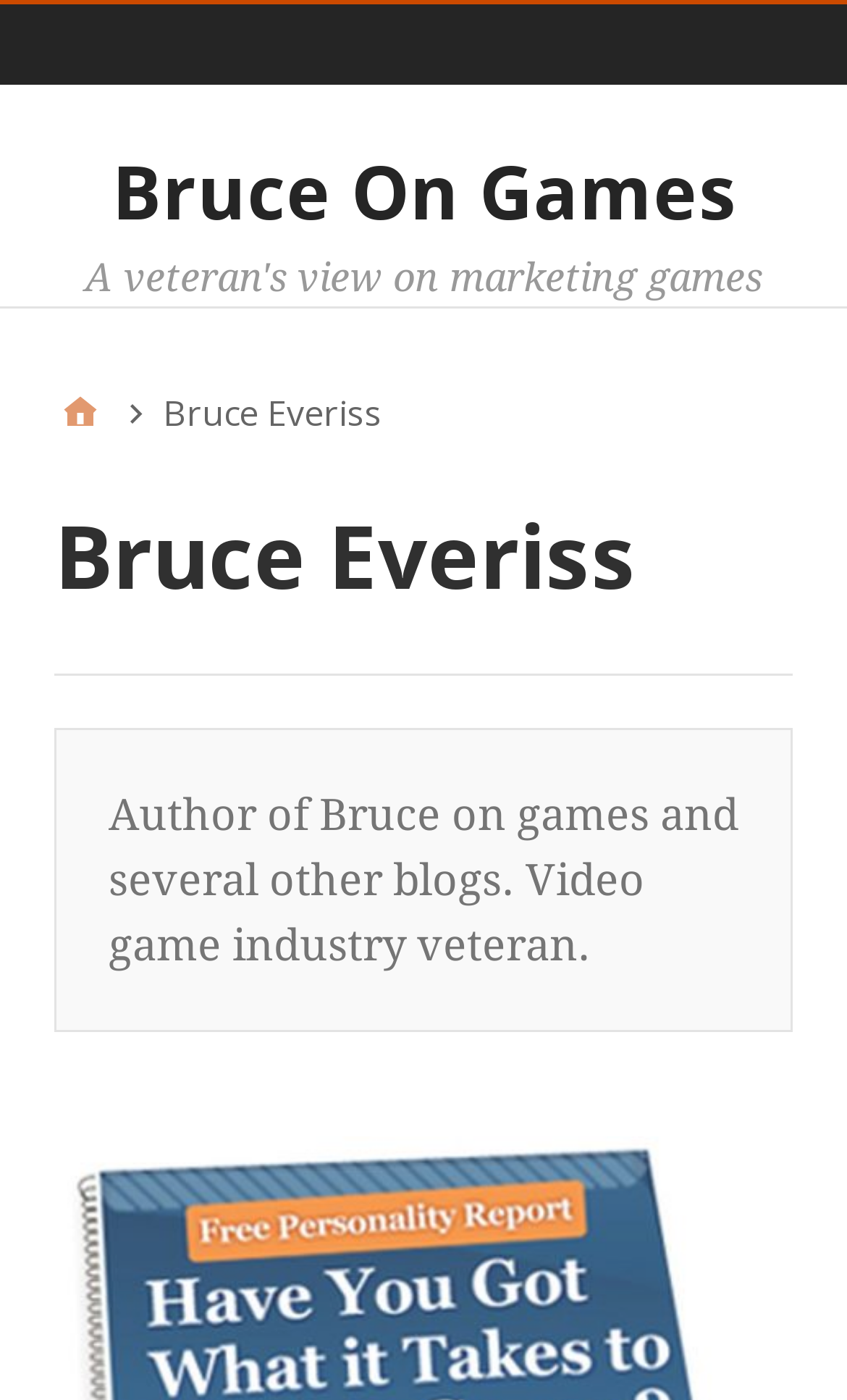Use a single word or phrase to answer this question: 
How many navigation sections are there?

2